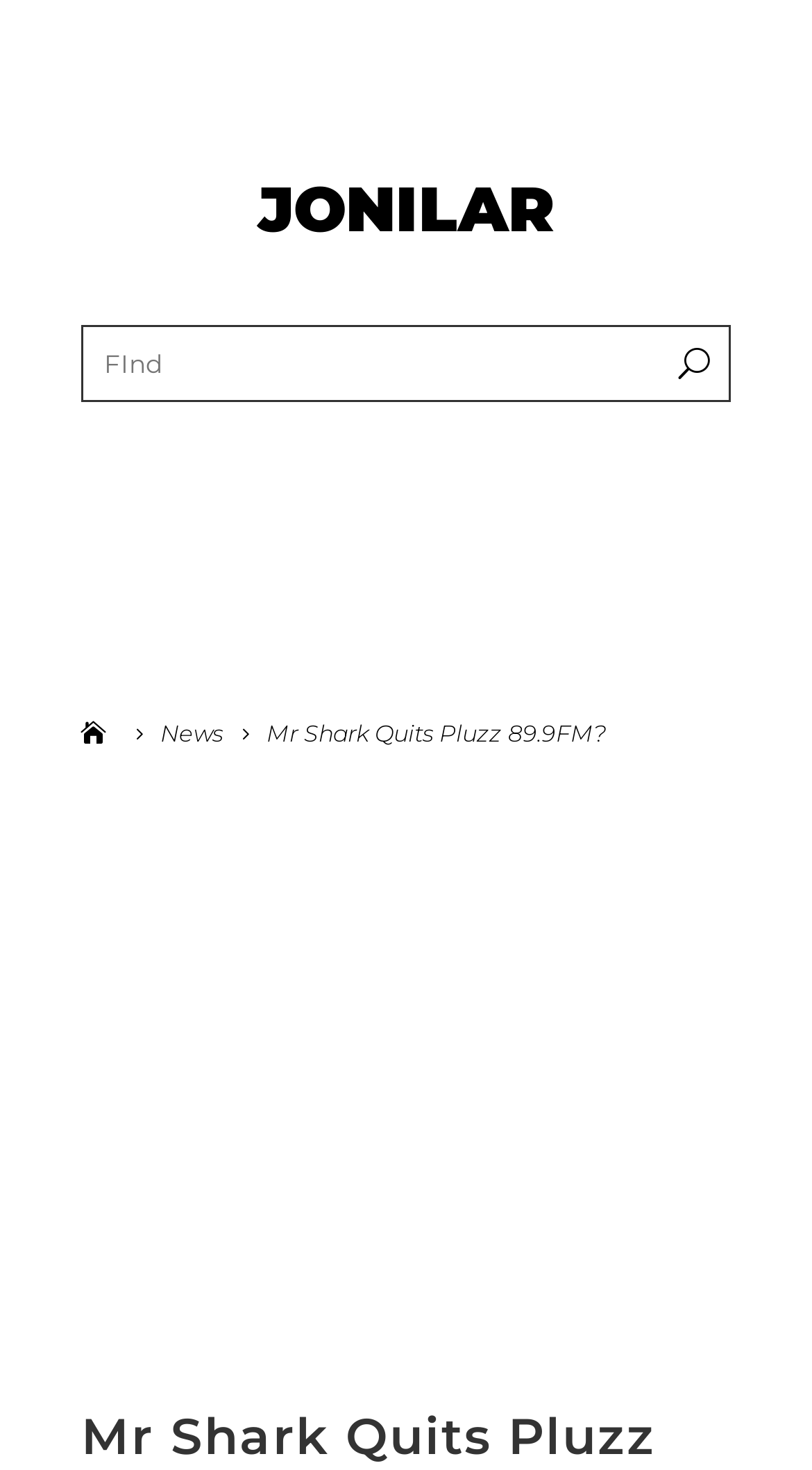Based on the description "Home", find the bounding box of the specified UI element.

None